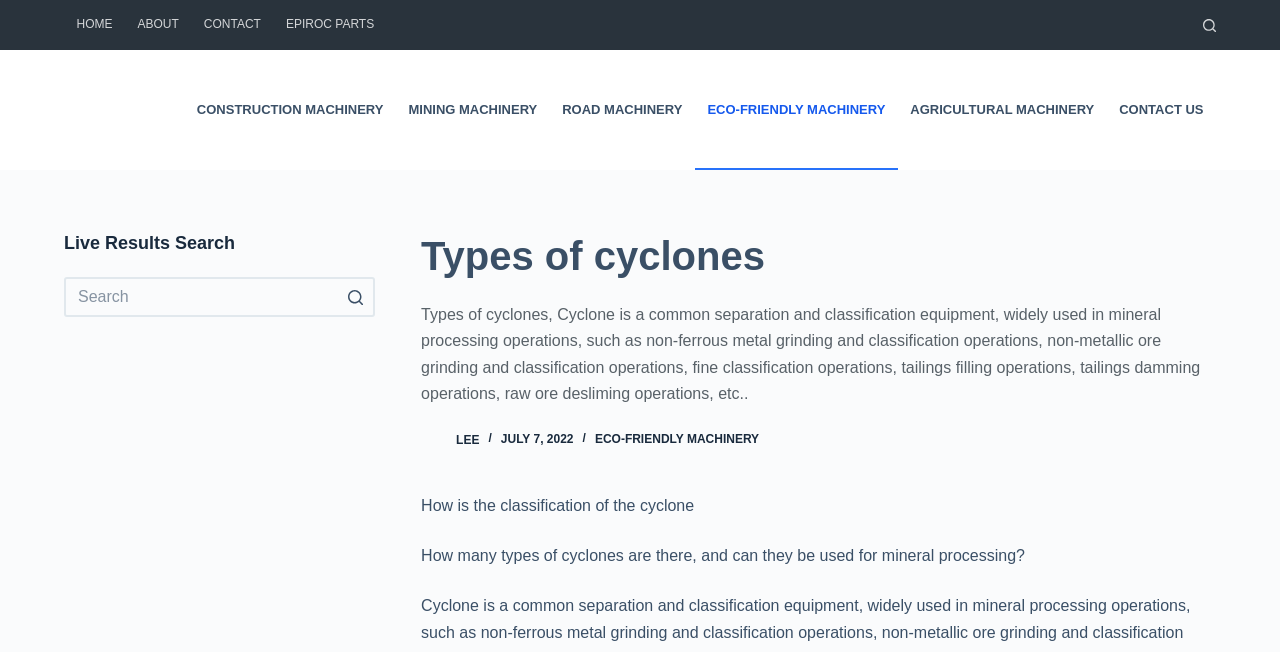How many types of machinery are listed in the header menu?
Use the image to give a comprehensive and detailed response to the question.

By examining the header menu, I can see that there are six types of machinery listed, which are Construction Machinery, Mining Machinery, Road Machinery, ECO-FRIENDLY MACHINERY, Agricultural Machinery, and CONTACT US.